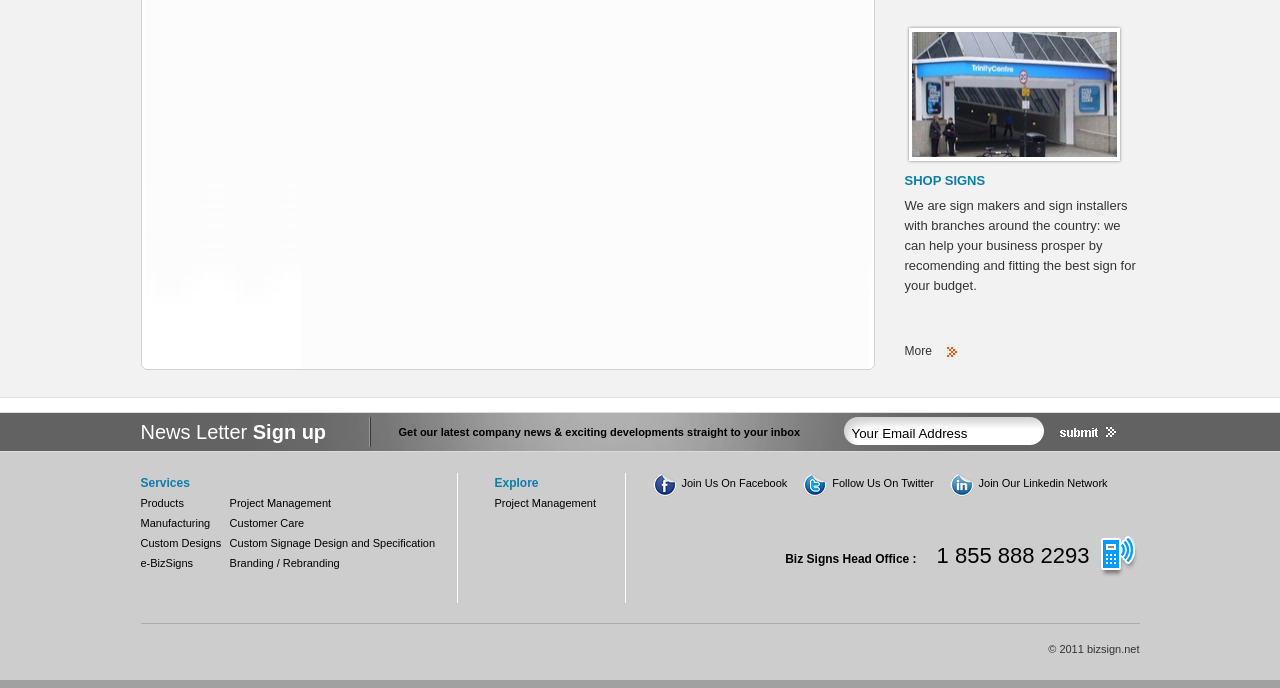Predict the bounding box for the UI component with the following description: "Project Management".

[0.179, 0.722, 0.259, 0.74]